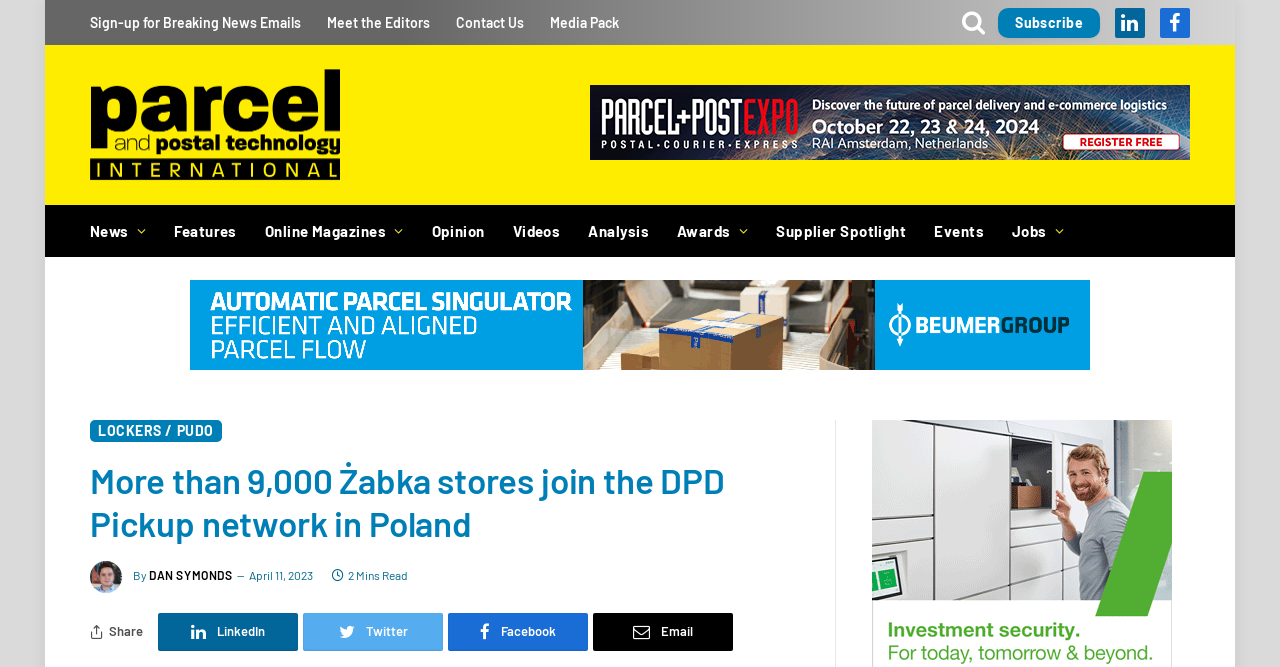How many social media links are present at the bottom of the webpage?
Based on the image, answer the question with as much detail as possible.

I counted the number of social media links at the bottom of the webpage, which are LinkedIn, Twitter, Facebook, and Email, and found that there are 4 links.